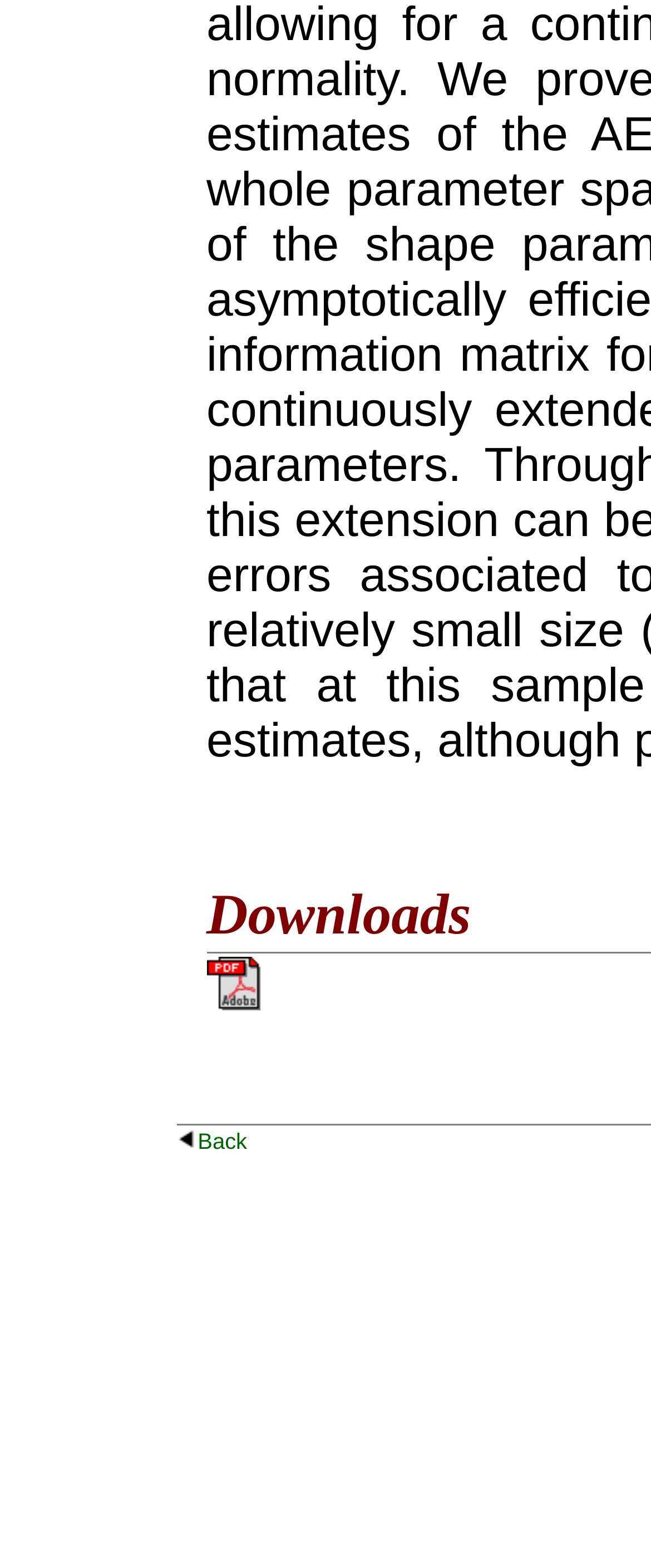Bounding box coordinates are to be given in the format (top-left x, top-left y, bottom-right x, bottom-right y). All values must be floating point numbers between 0 and 1. Provide the bounding box coordinate for the UI element described as: Back

[0.273, 0.72, 0.38, 0.736]